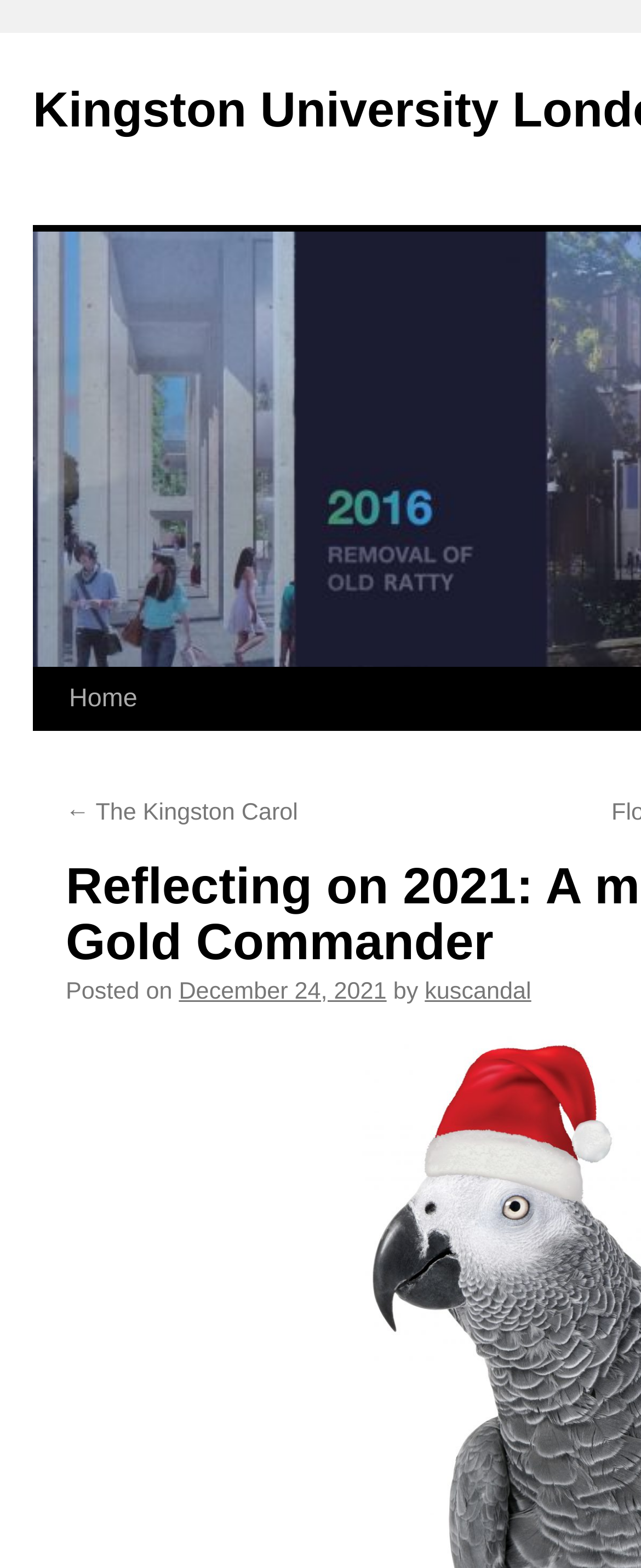Look at the image and answer the question in detail:
How many links are there in the top navigation?

I counted the links in the top navigation and found two links: 'Skip to content' and 'Home'.